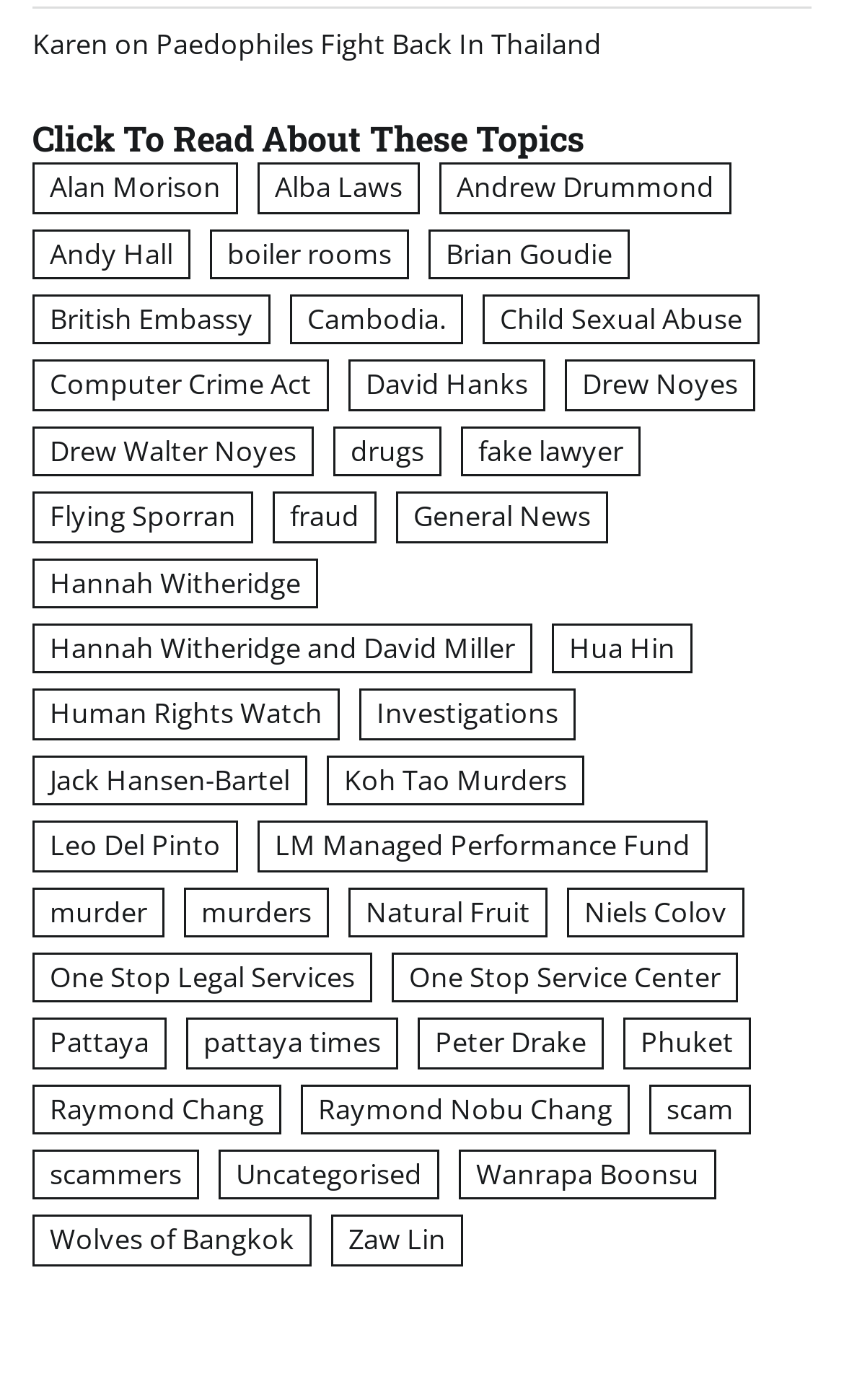Identify the bounding box coordinates of the area you need to click to perform the following instruction: "View 'Pattaya' news".

[0.038, 0.727, 0.197, 0.763]